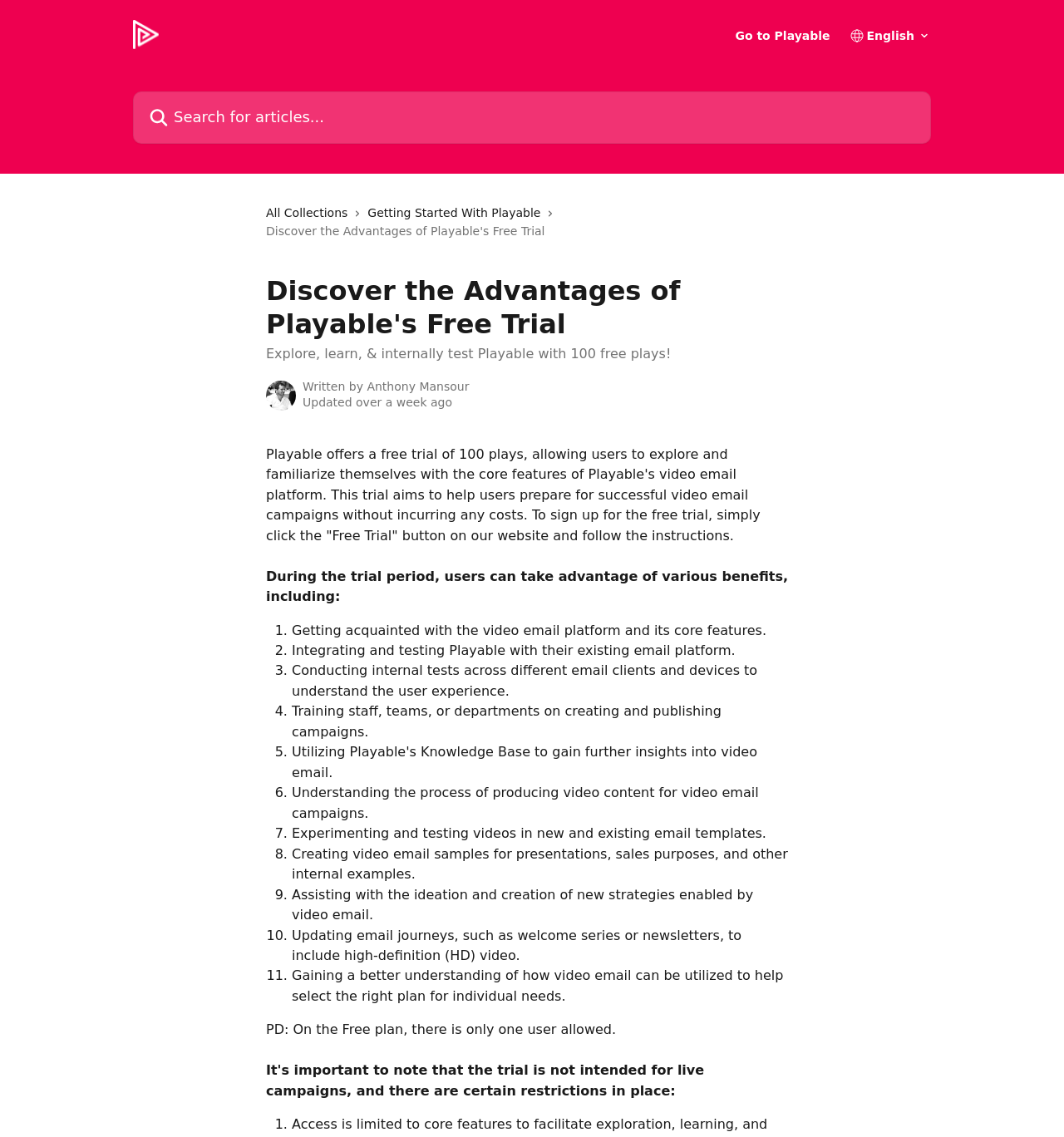Predict the bounding box of the UI element based on this description: "All Collections".

[0.25, 0.179, 0.333, 0.195]